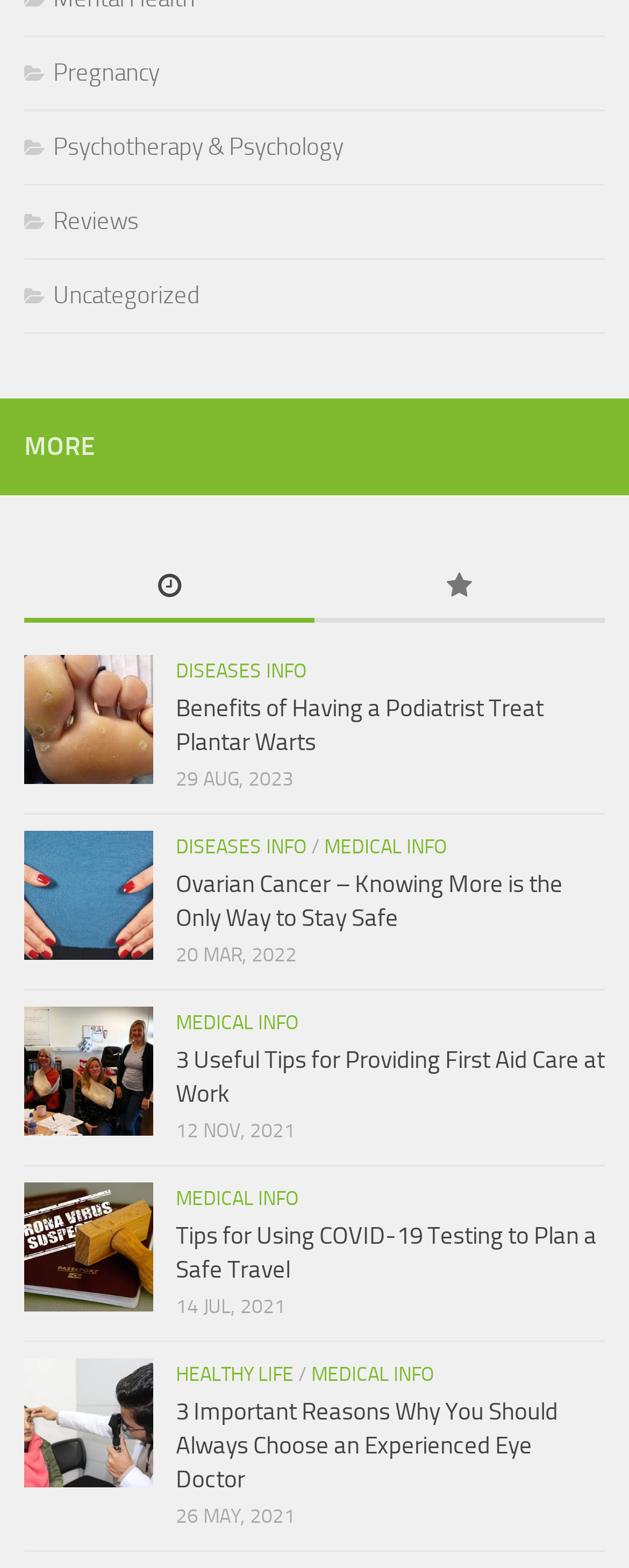Can you identify the bounding box coordinates of the clickable region needed to carry out this instruction: 'Click on Pregnancy link'? The coordinates should be four float numbers within the range of 0 to 1, stated as [left, top, right, bottom].

[0.038, 0.038, 0.254, 0.056]